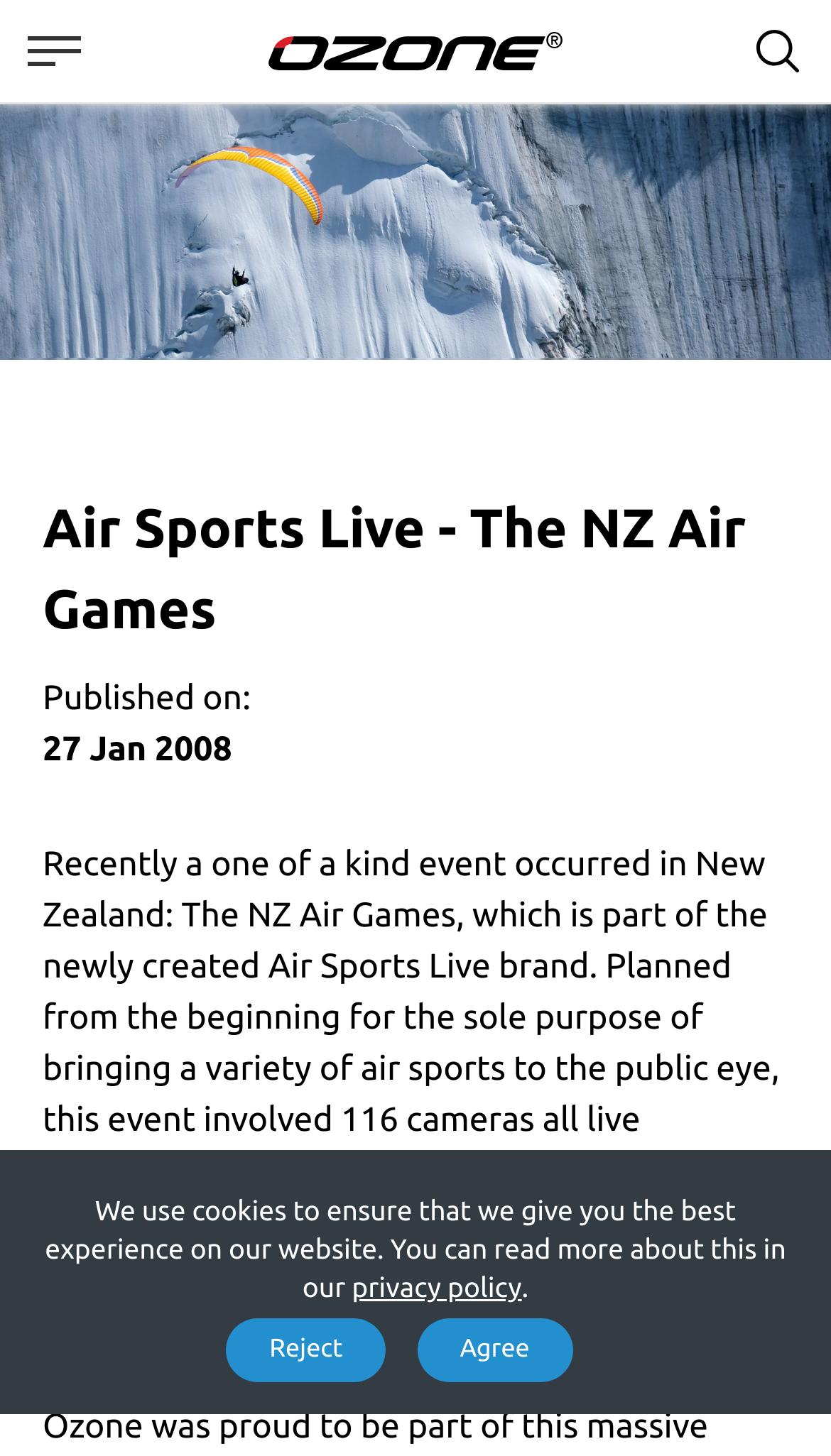Locate and generate the text content of the webpage's heading.

Air Sports Live - The NZ Air Games